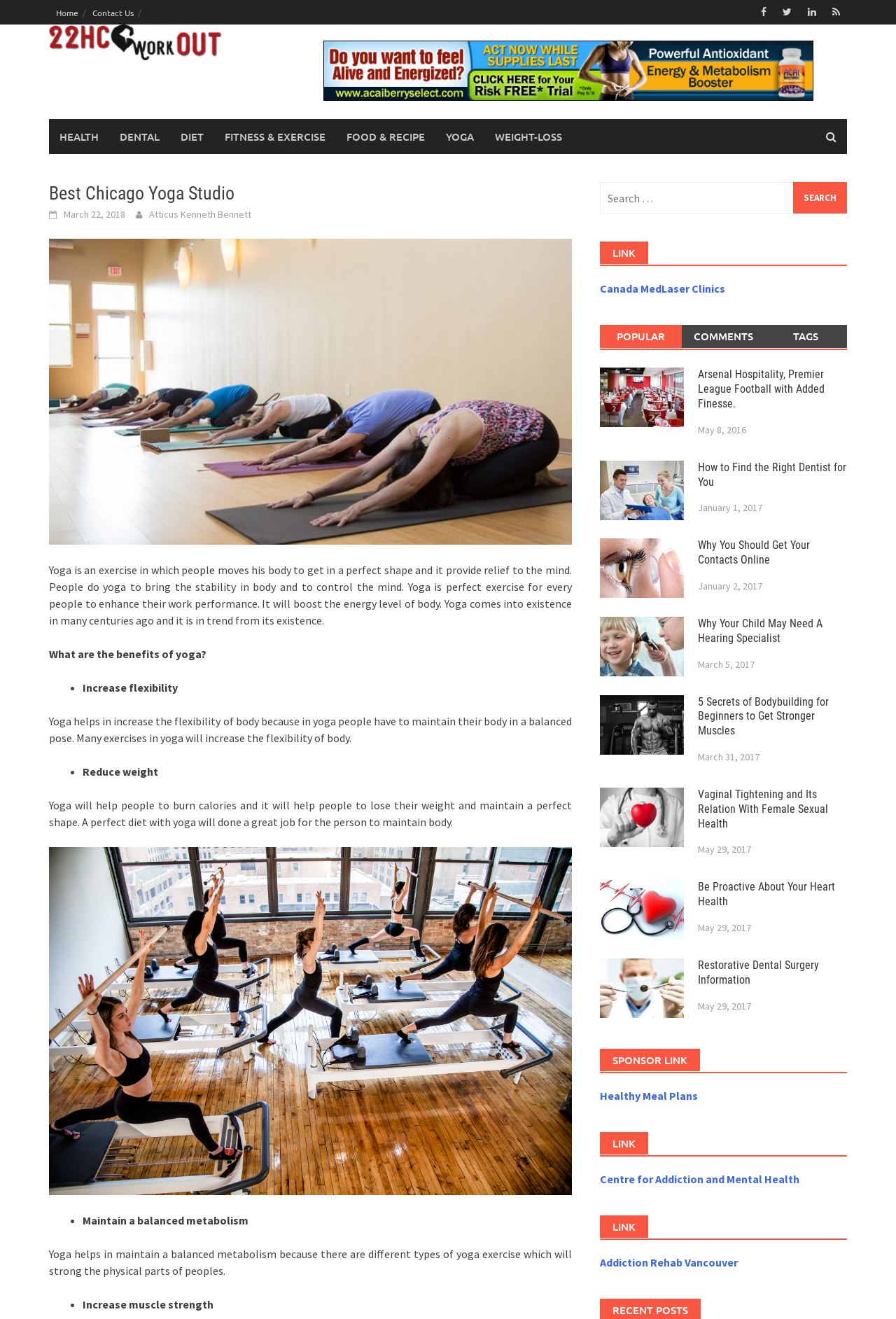Use a single word or phrase to answer the following:
What is the main topic of this webpage?

Yoga